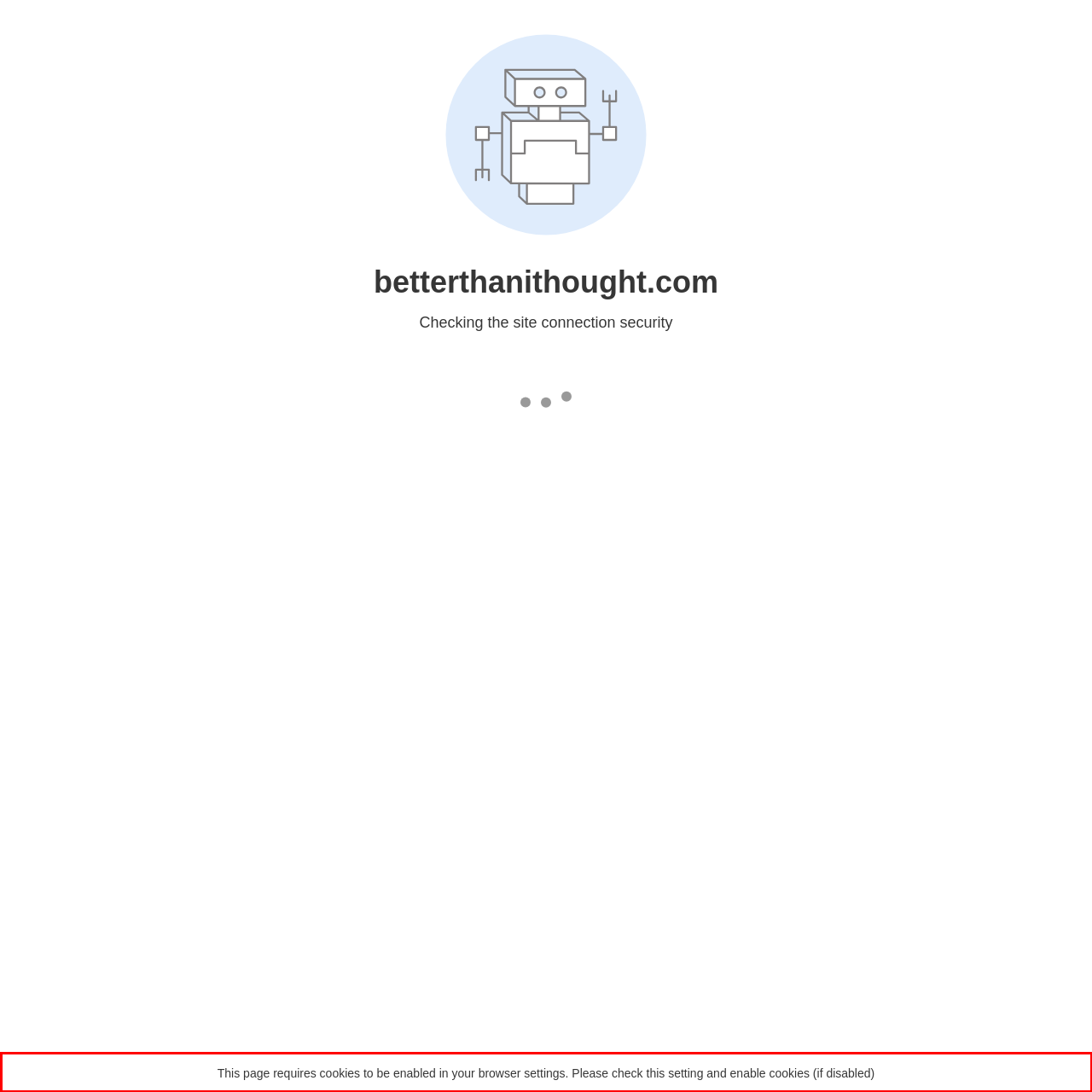Given a webpage screenshot with a red bounding box, perform OCR to read and deliver the text enclosed by the red bounding box.

This page requires cookies to be enabled in your browser settings. Please check this setting and enable cookies (if disabled)